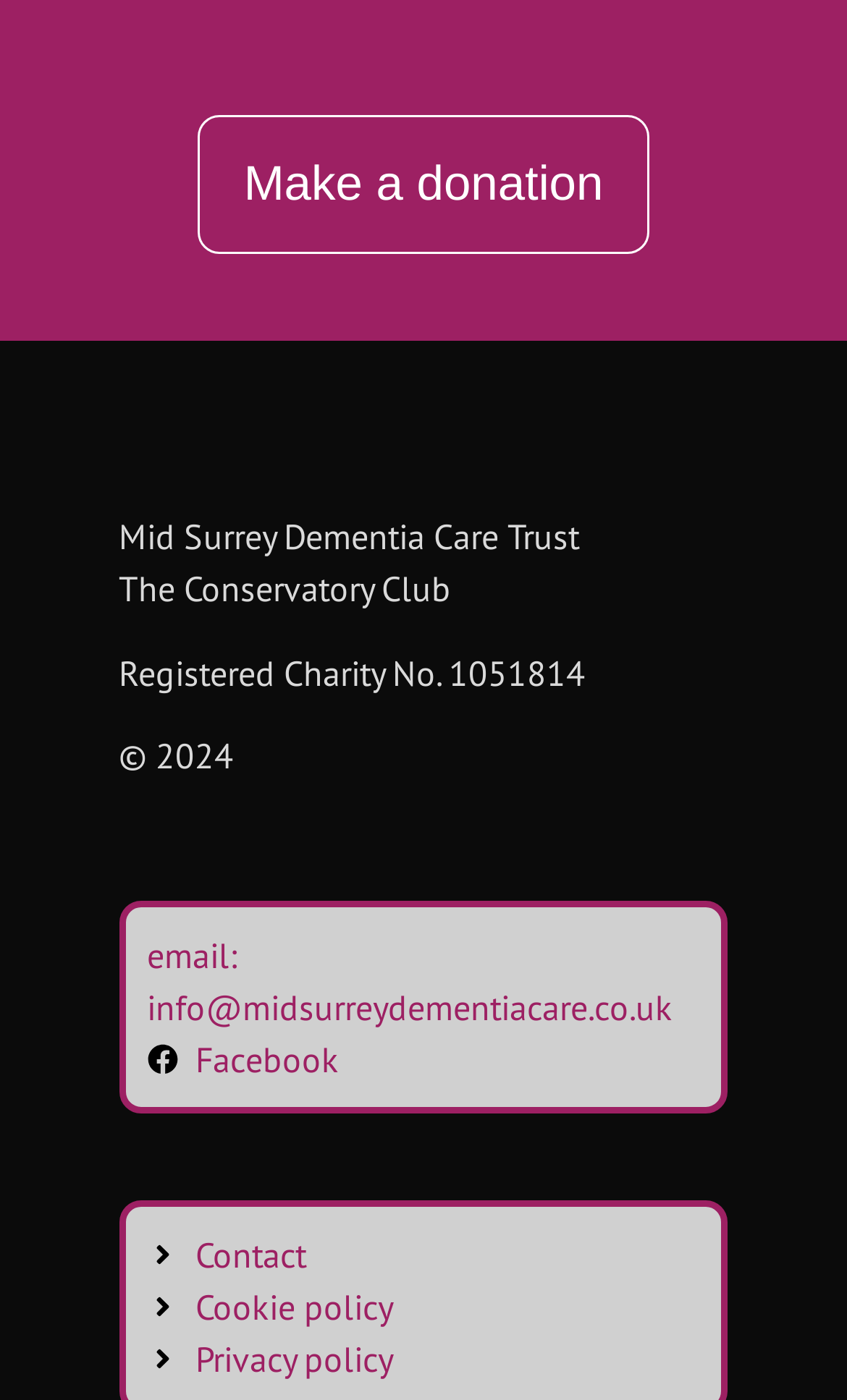What is the email address of the charity?
Answer the question with a detailed explanation, including all necessary information.

The email address of the charity can be found in the StaticText element with the text 'email: info@midsurreydementiacare.co.uk' located at the bottom of the webpage, which is likely to be the contact information section.